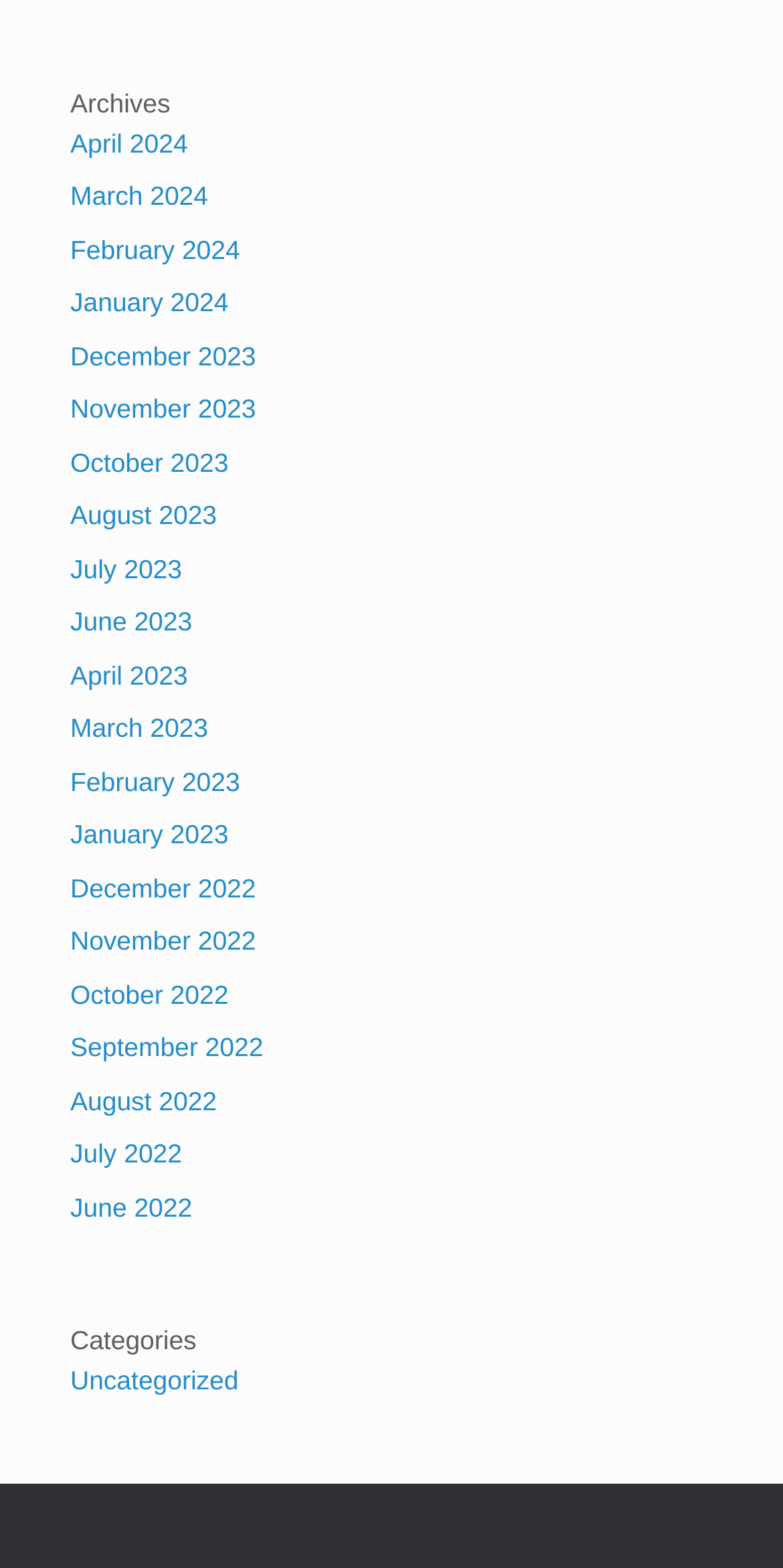Please determine the bounding box of the UI element that matches this description: December 2023. The coordinates should be given as (top-left x, top-left y, bottom-right x, bottom-right y), with all values between 0 and 1.

[0.09, 0.217, 0.327, 0.236]